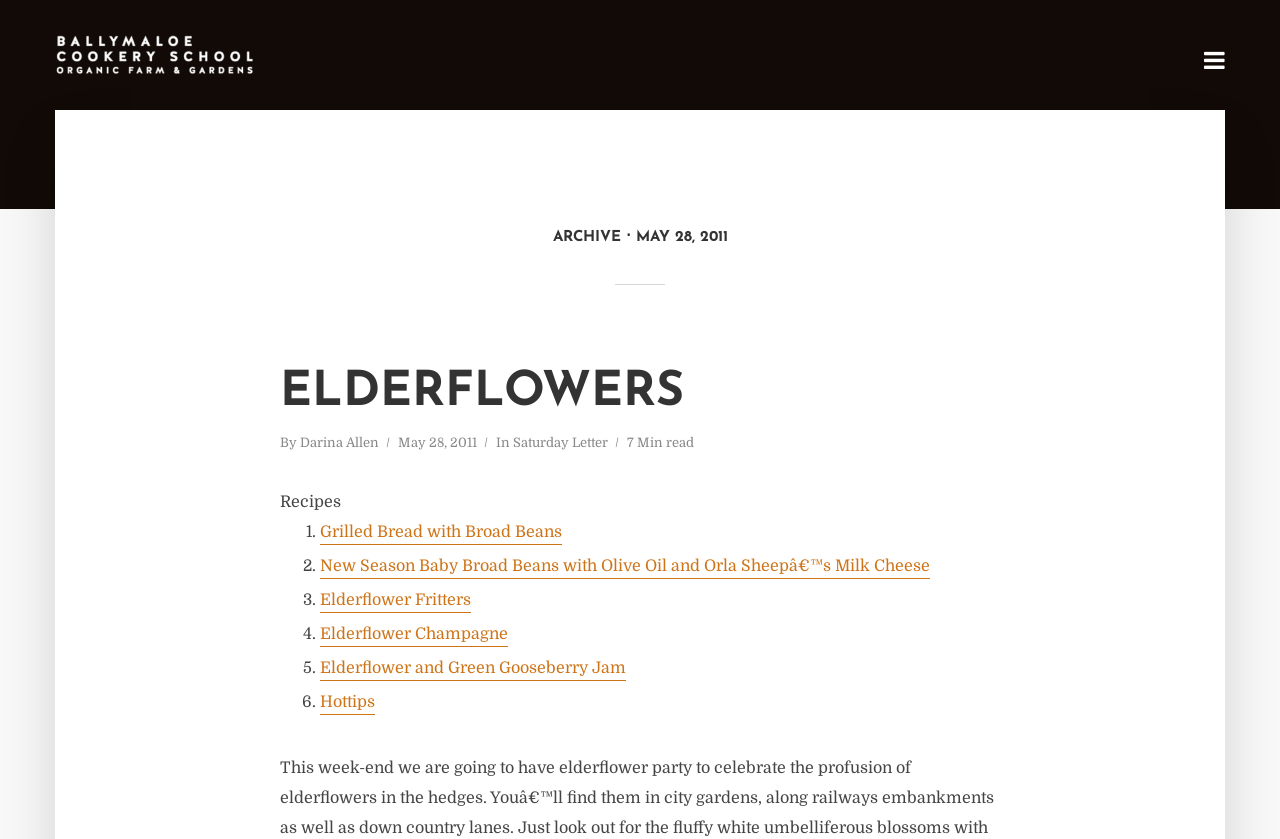Provide a one-word or brief phrase answer to the question:
What is the estimated reading time of the Saturday Letter?

7 Min